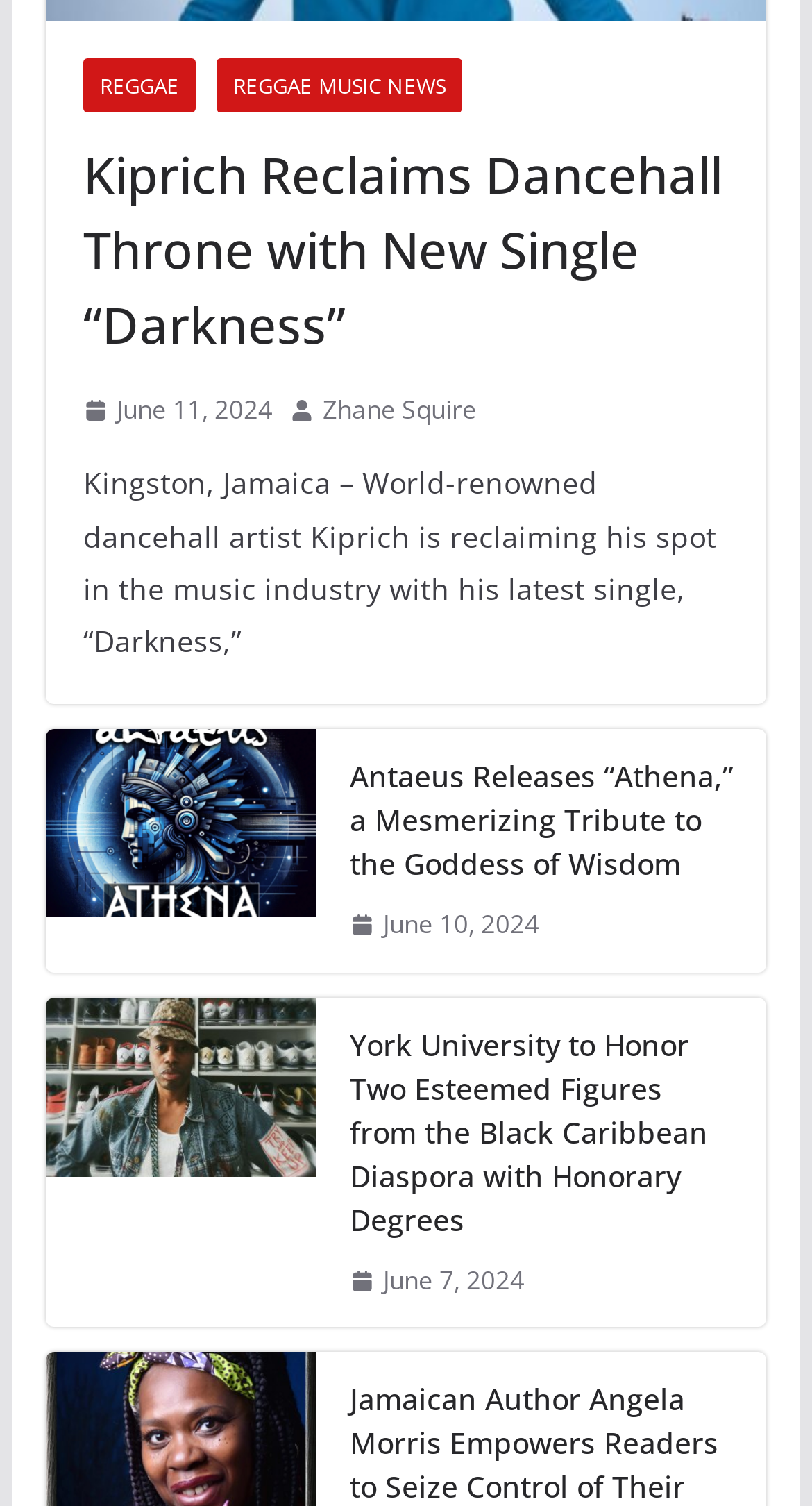Give the bounding box coordinates for the element described as: "June 10, 2024June 11, 2024".

[0.43, 0.599, 0.664, 0.629]